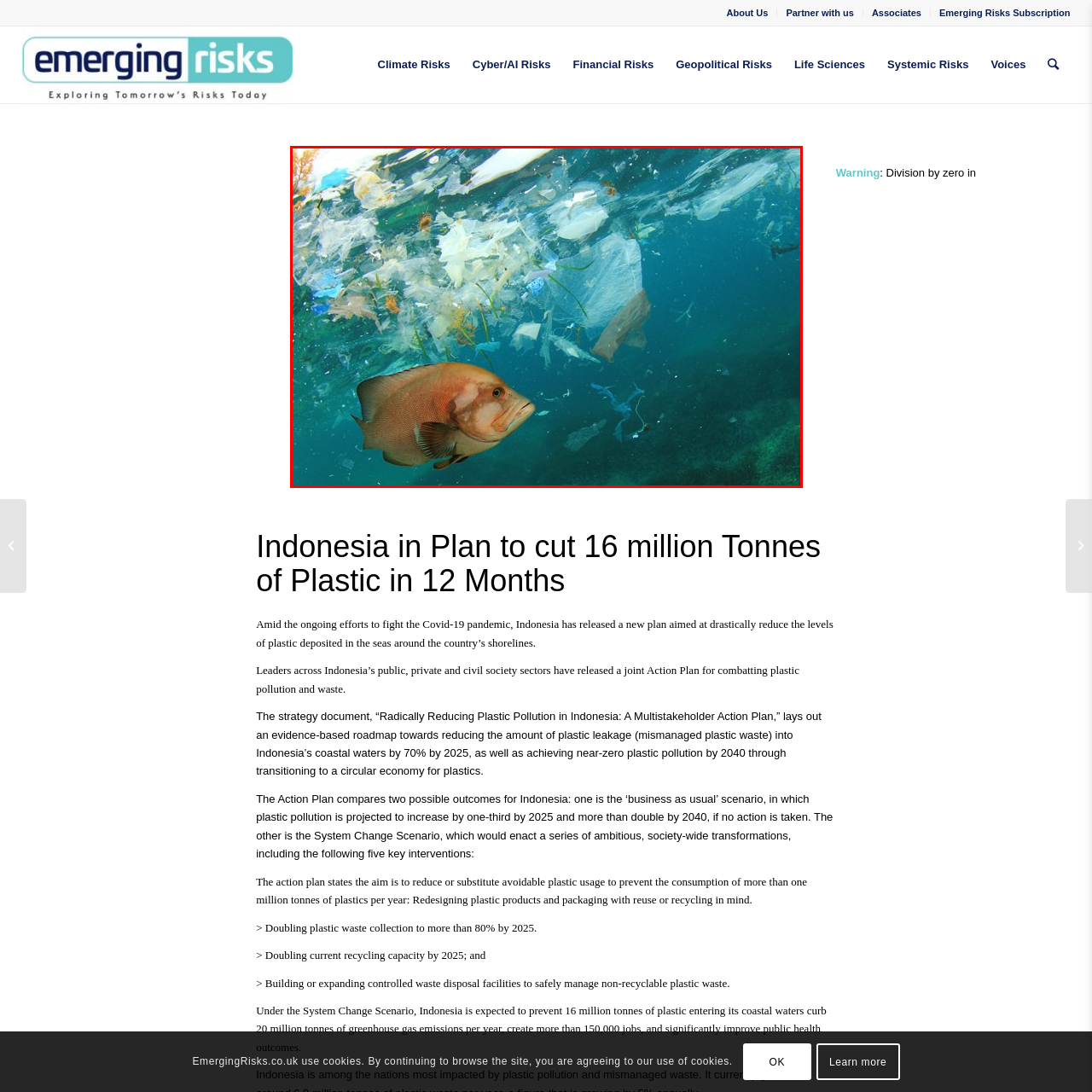Craft a detailed and vivid caption for the image that is highlighted by the red frame.

The image captures an underwater scene depicting a fish swimming among a significant amount of plastic debris suspended in the water. The vibrant fish contrasts starkly with the white and blue plastic waste, which includes plastic bags and other refuse, illustrating the alarming issue of marine pollution. This visual serves as a poignant reminder of the environmental challenges faced by marine ecosystems, particularly in the context of Indonesia's recent initiative to drastically reduce plastic pollution. The highlighted plan aims to cut down 16 million tonnes of plastic entering coastal waters, emphasizing the urgent need for collective action to safeguard oceanic life and promote sustainability.